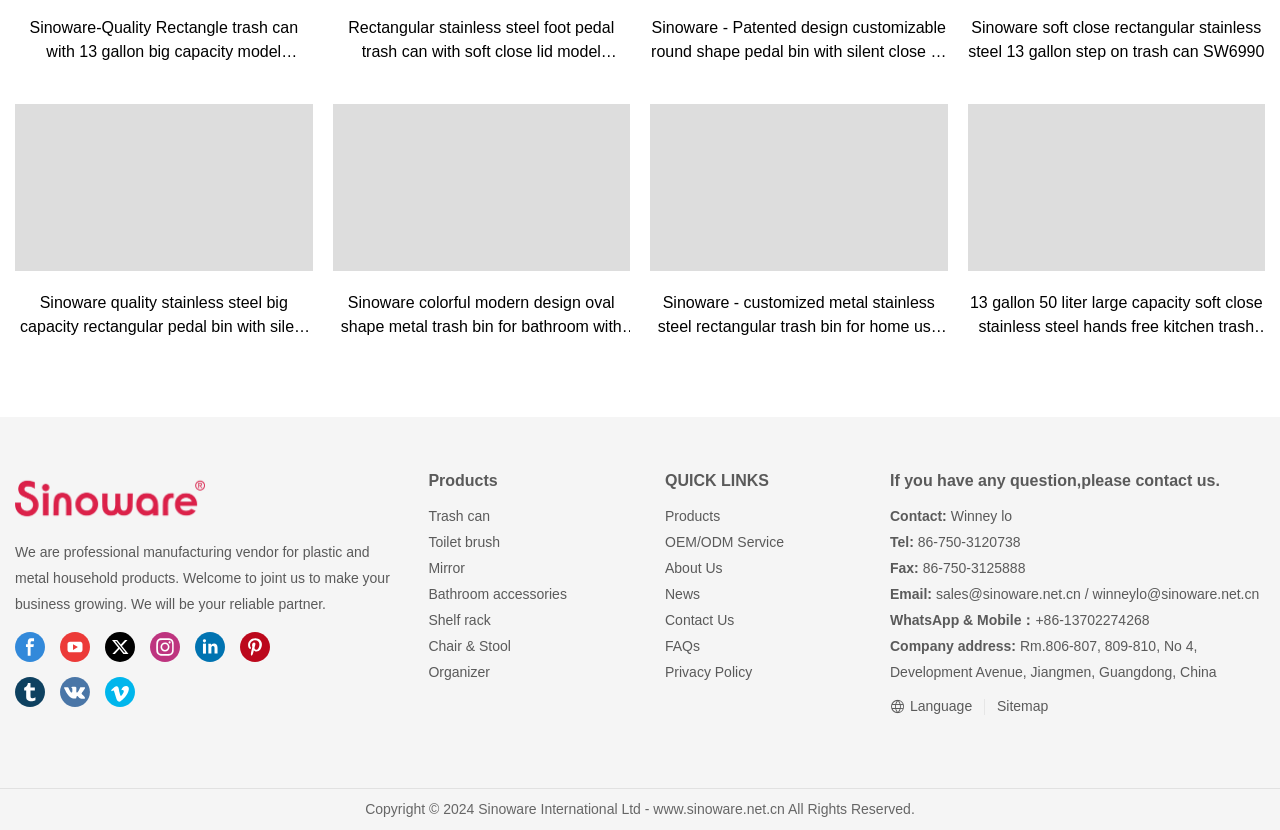Given the element description: "Organizer", predict the bounding box coordinates of this UI element. The coordinates must be four float numbers between 0 and 1, given as [left, top, right, bottom].

[0.335, 0.8, 0.383, 0.819]